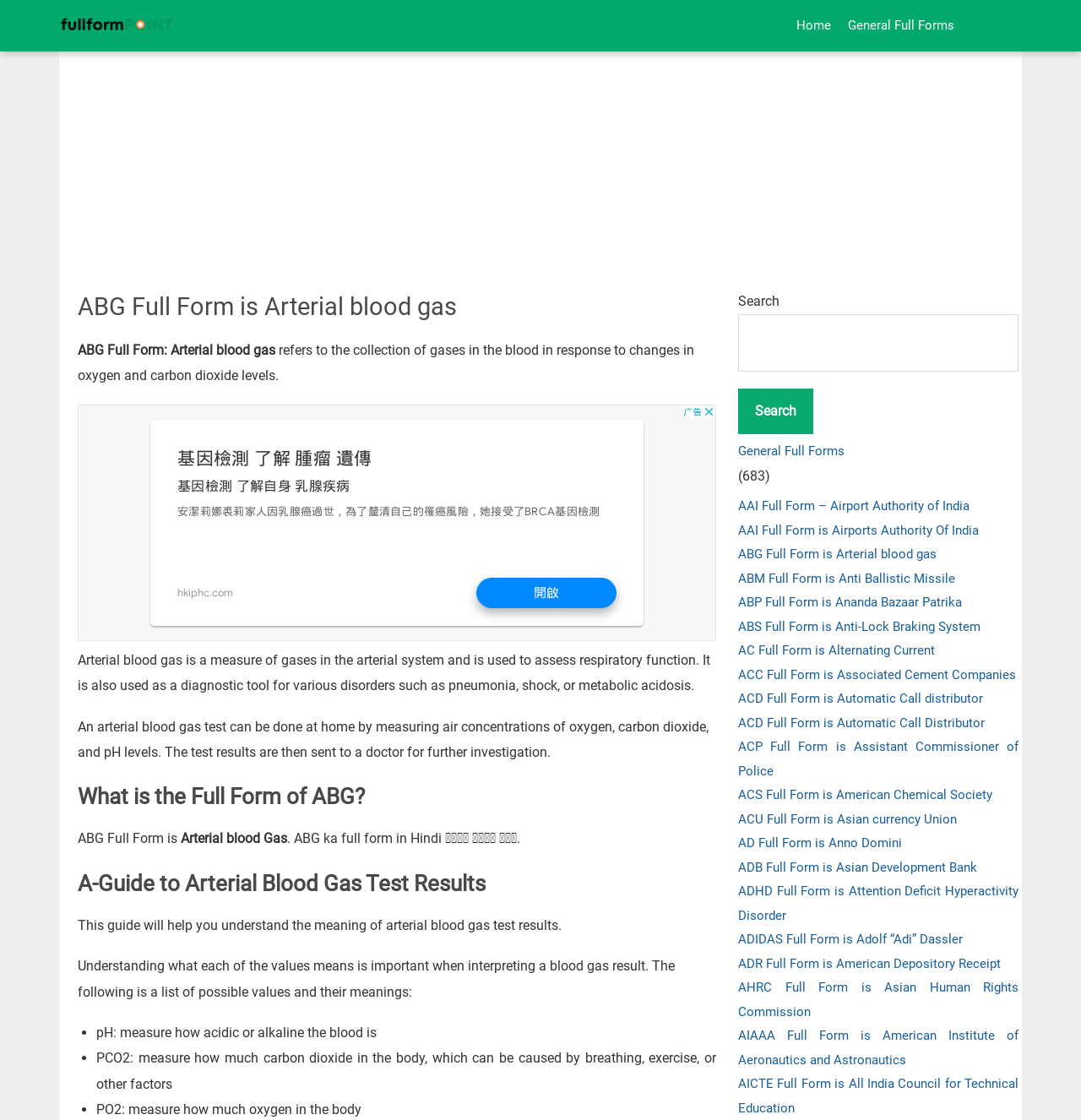Please provide a comprehensive response to the question below by analyzing the image: 
What is the purpose of an arterial blood gas test?

According to the text, an arterial blood gas test is used to assess respiratory function and as a diagnostic tool for various disorders such as pneumonia, shock, or metabolic acidosis.